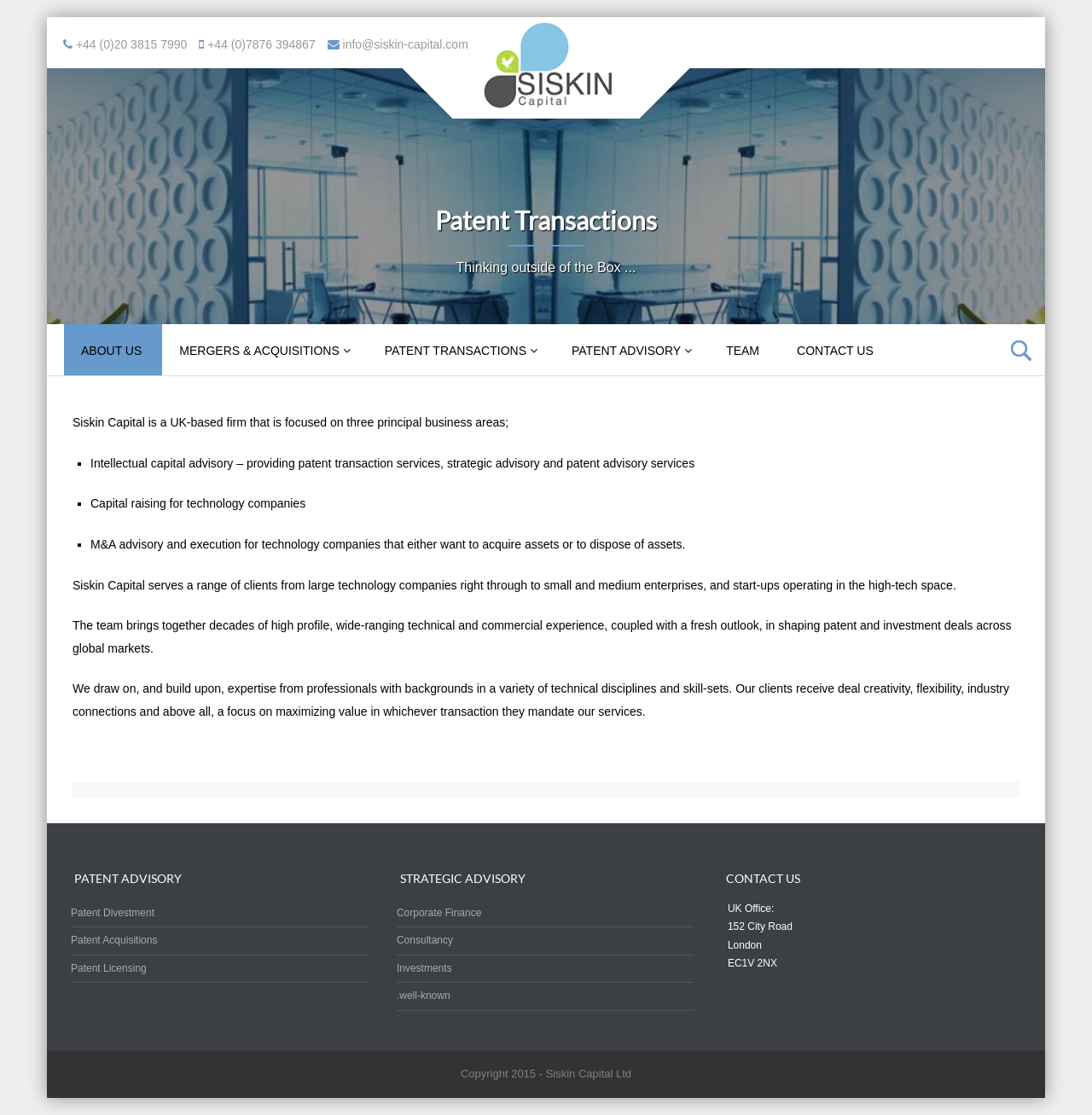Please provide a one-word or short phrase answer to the question:
What is the address of Siskin Capital's UK office?

152 City Road, London, EC1V 2NX